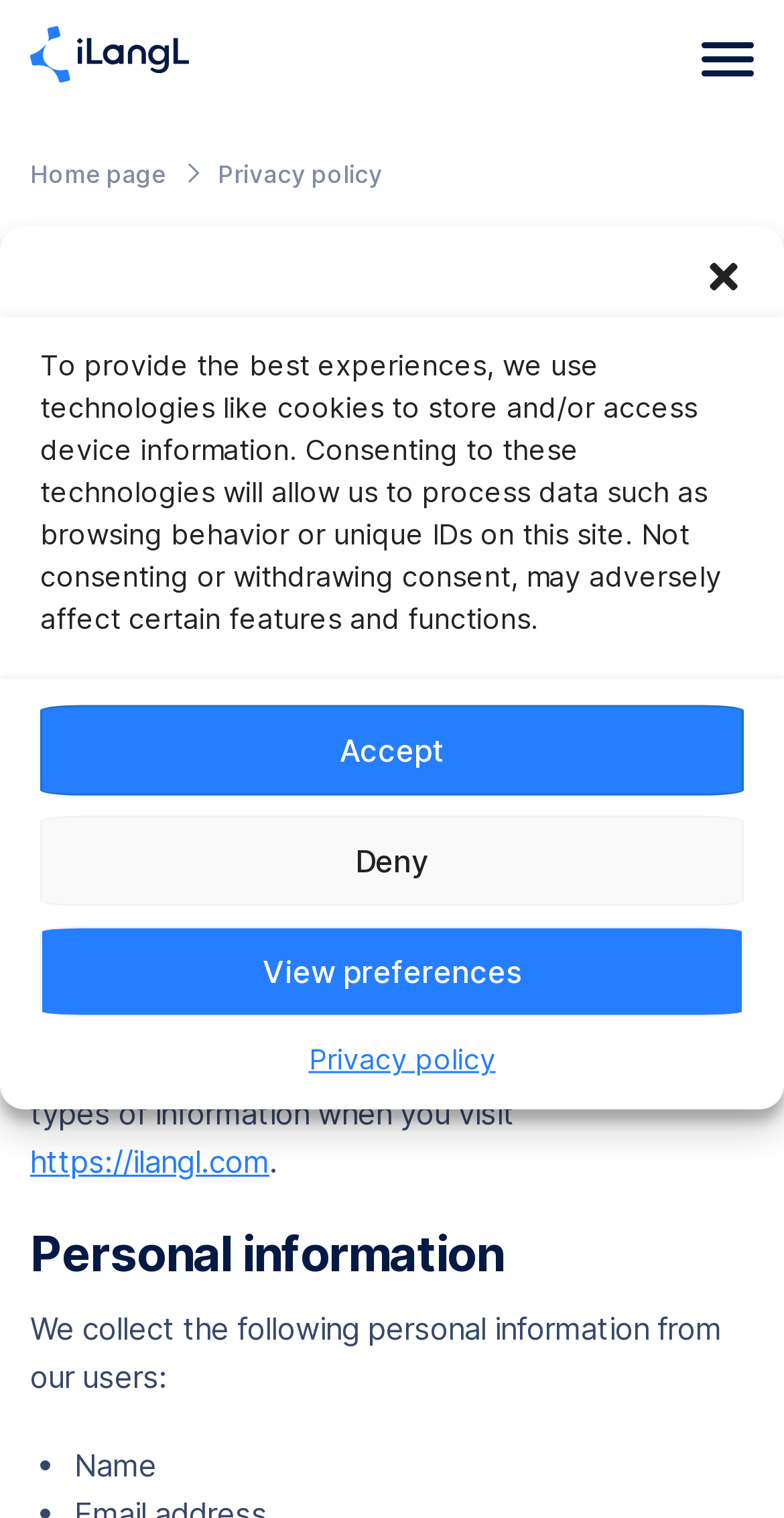Please identify the bounding box coordinates of the area that needs to be clicked to fulfill the following instruction: "visit Photo Gallery."

None